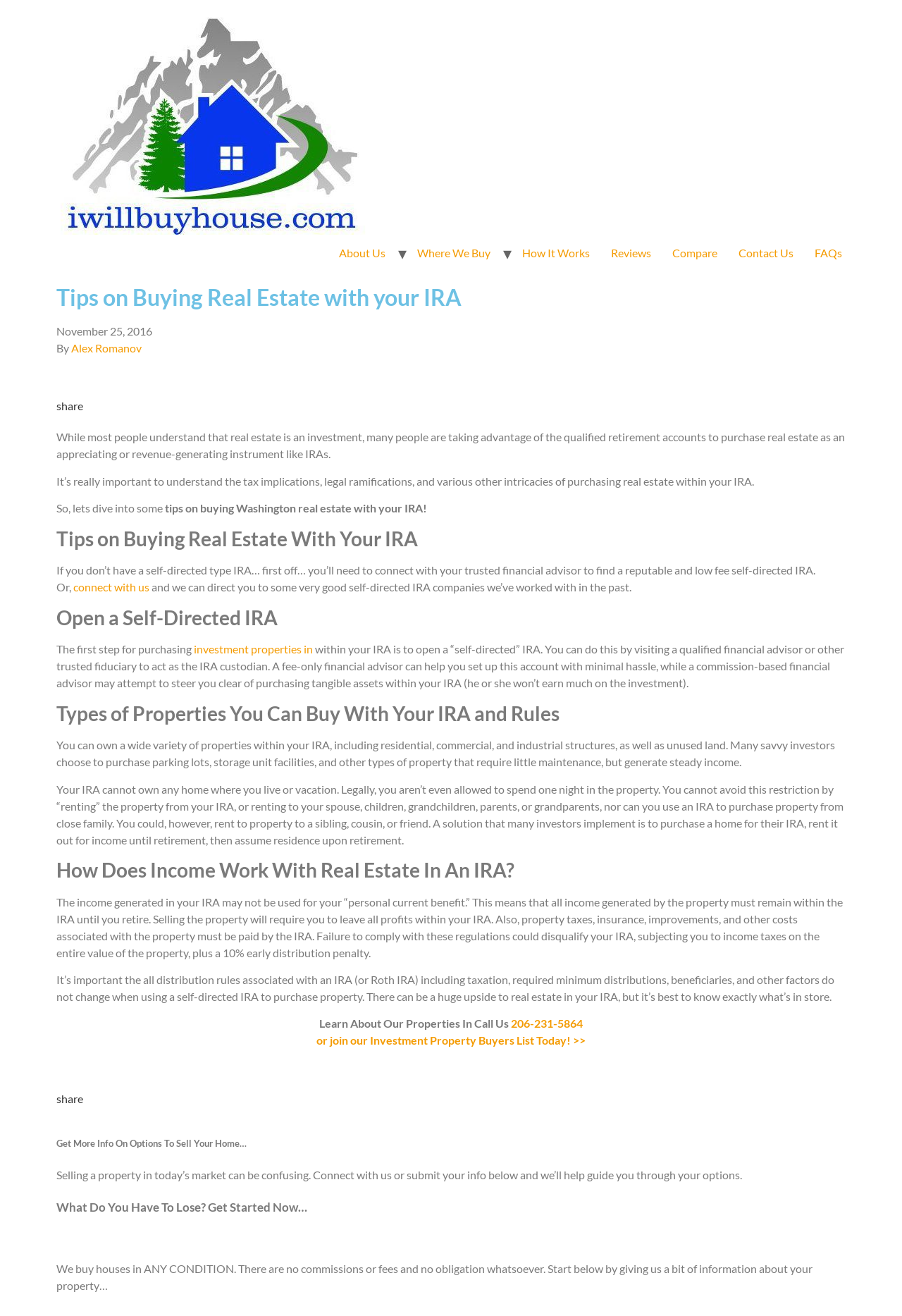Indicate the bounding box coordinates of the element that needs to be clicked to satisfy the following instruction: "Click on 'connect with us'". The coordinates should be four float numbers between 0 and 1, i.e., [left, top, right, bottom].

[0.081, 0.441, 0.166, 0.451]